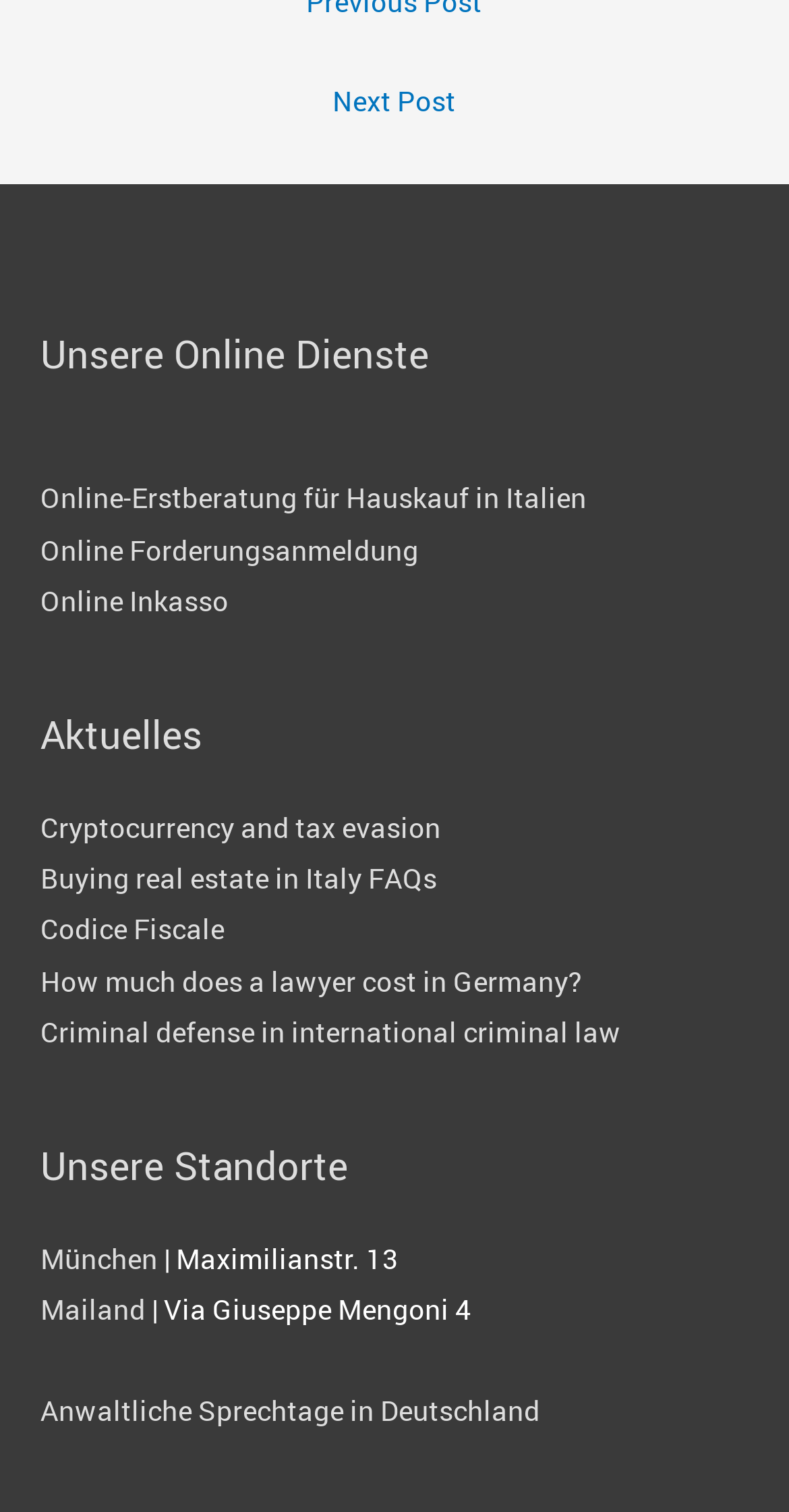What is the address of the München location?
Based on the screenshot, give a detailed explanation to answer the question.

I looked at the 'München' section under the 'Unsere Standorte' heading and found the static text 'Maximilianstr. 13', which is the address of the München location.